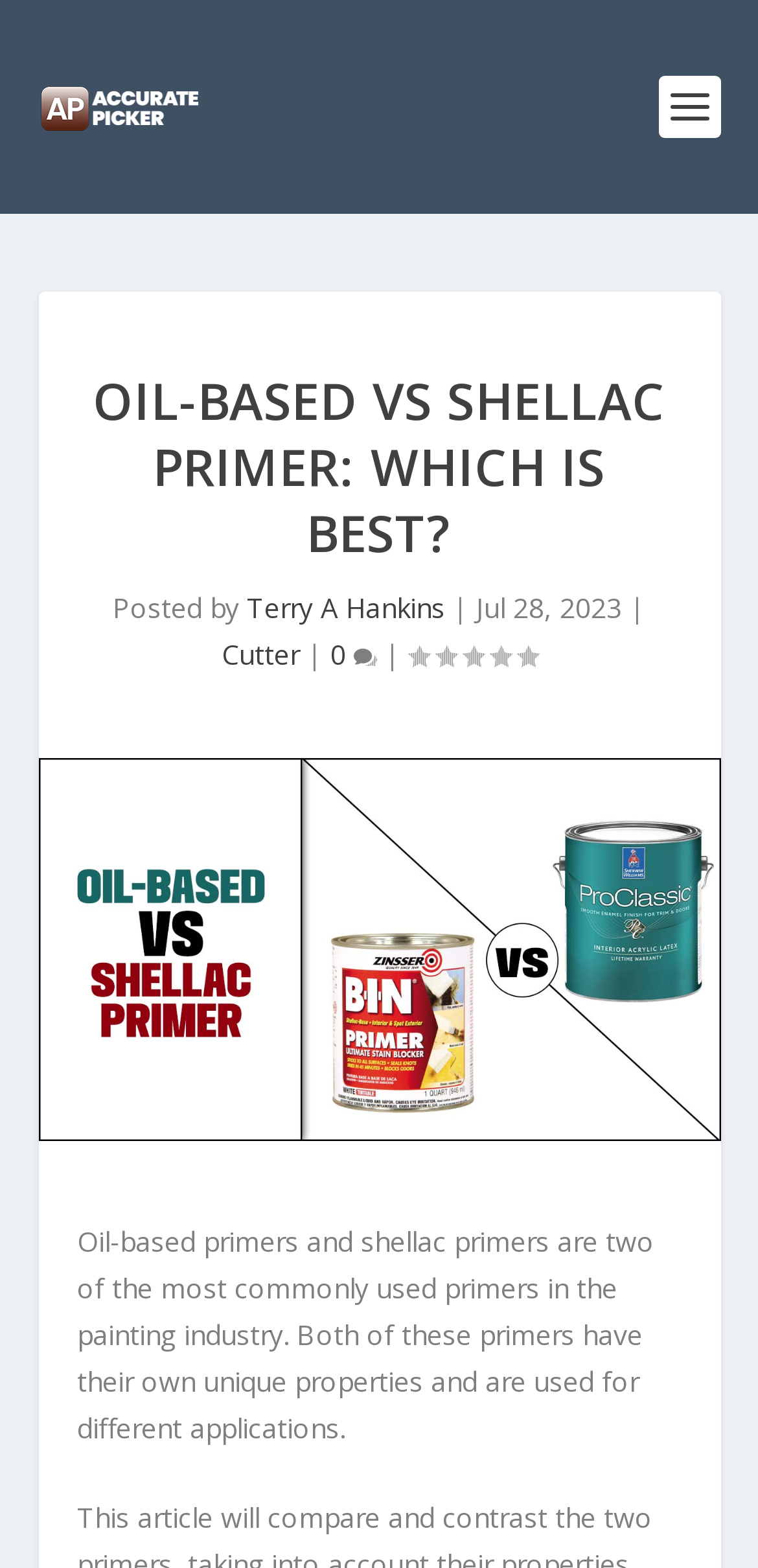Who is the author of the article?
Answer the question with just one word or phrase using the image.

Terry A Hankins